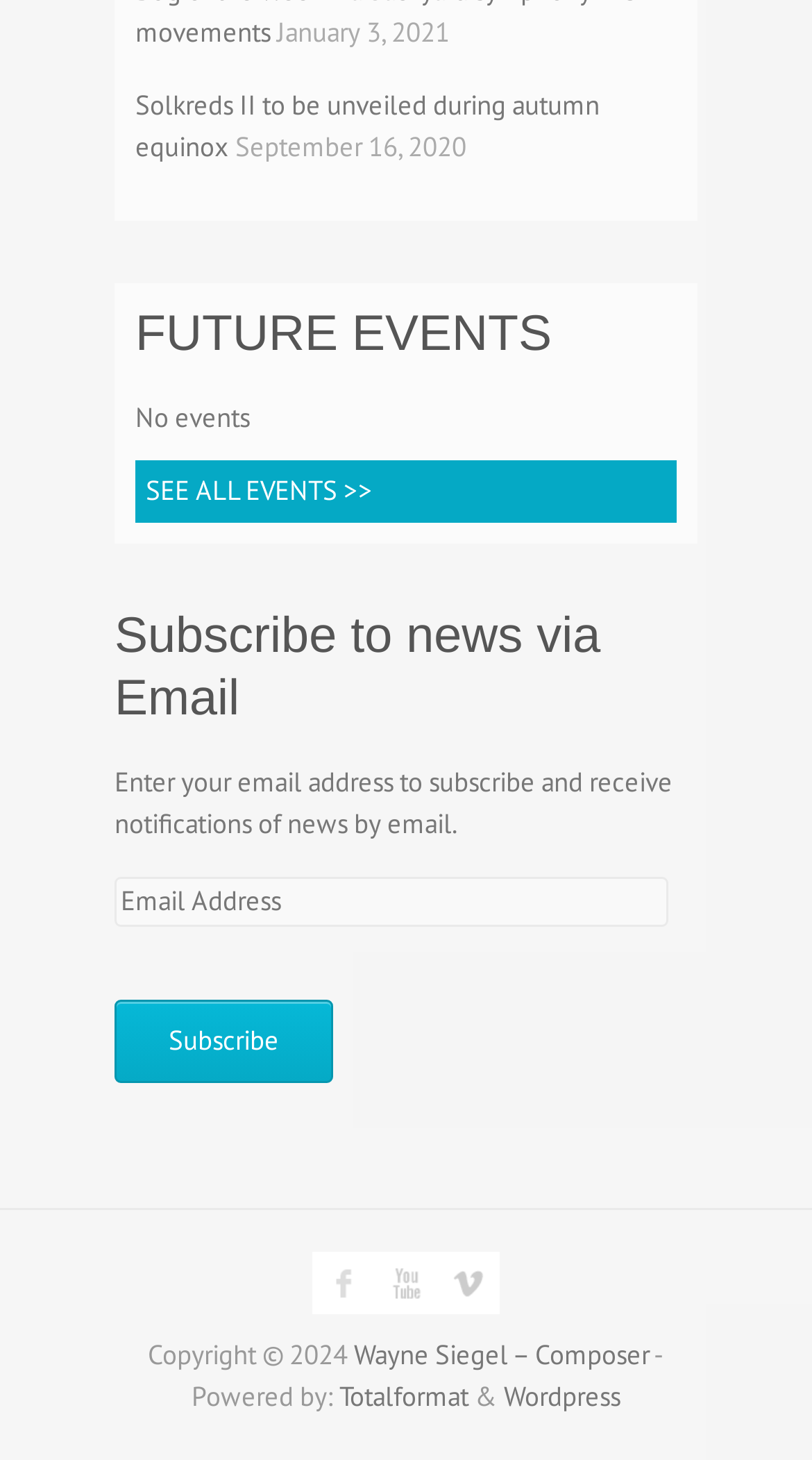Please find the bounding box coordinates of the element that needs to be clicked to perform the following instruction: "Visit Wayne Siegel’s Facebook page". The bounding box coordinates should be four float numbers between 0 and 1, represented as [left, top, right, bottom].

[0.385, 0.858, 0.462, 0.901]